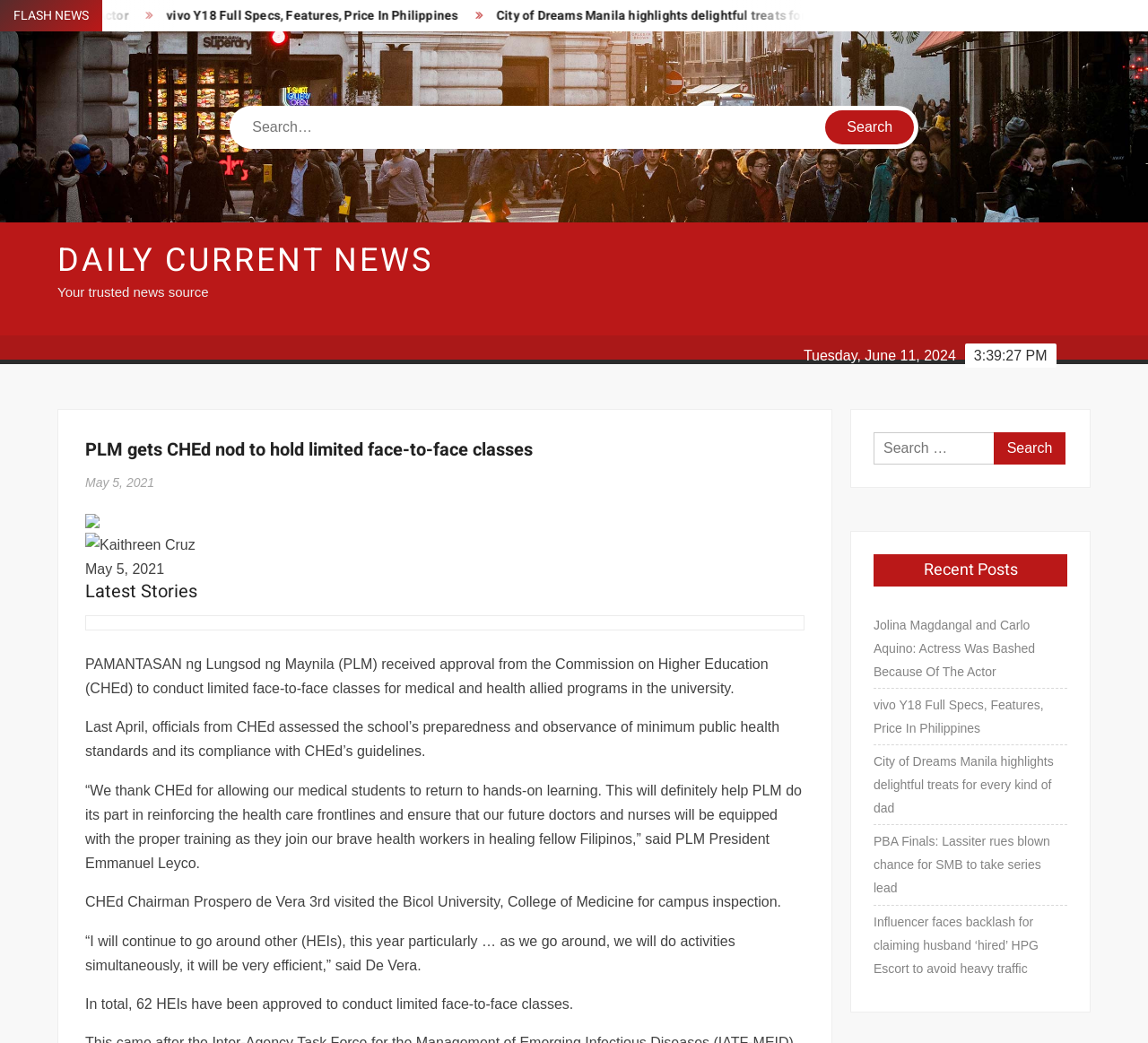Please identify the coordinates of the bounding box for the clickable region that will accomplish this instruction: "Read City of Dreams Manila highlights delightful treats for every kind of dad".

[0.378, 0.006, 0.737, 0.024]